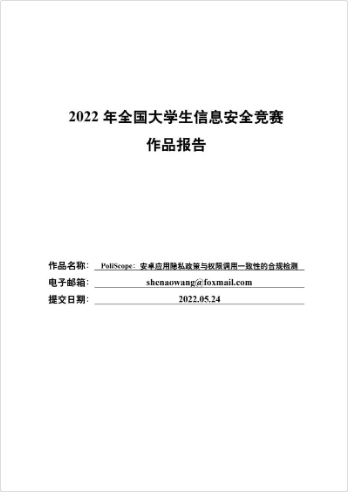What is the email address of the author? Based on the screenshot, please respond with a single word or phrase.

shenaowang@foxmail.com